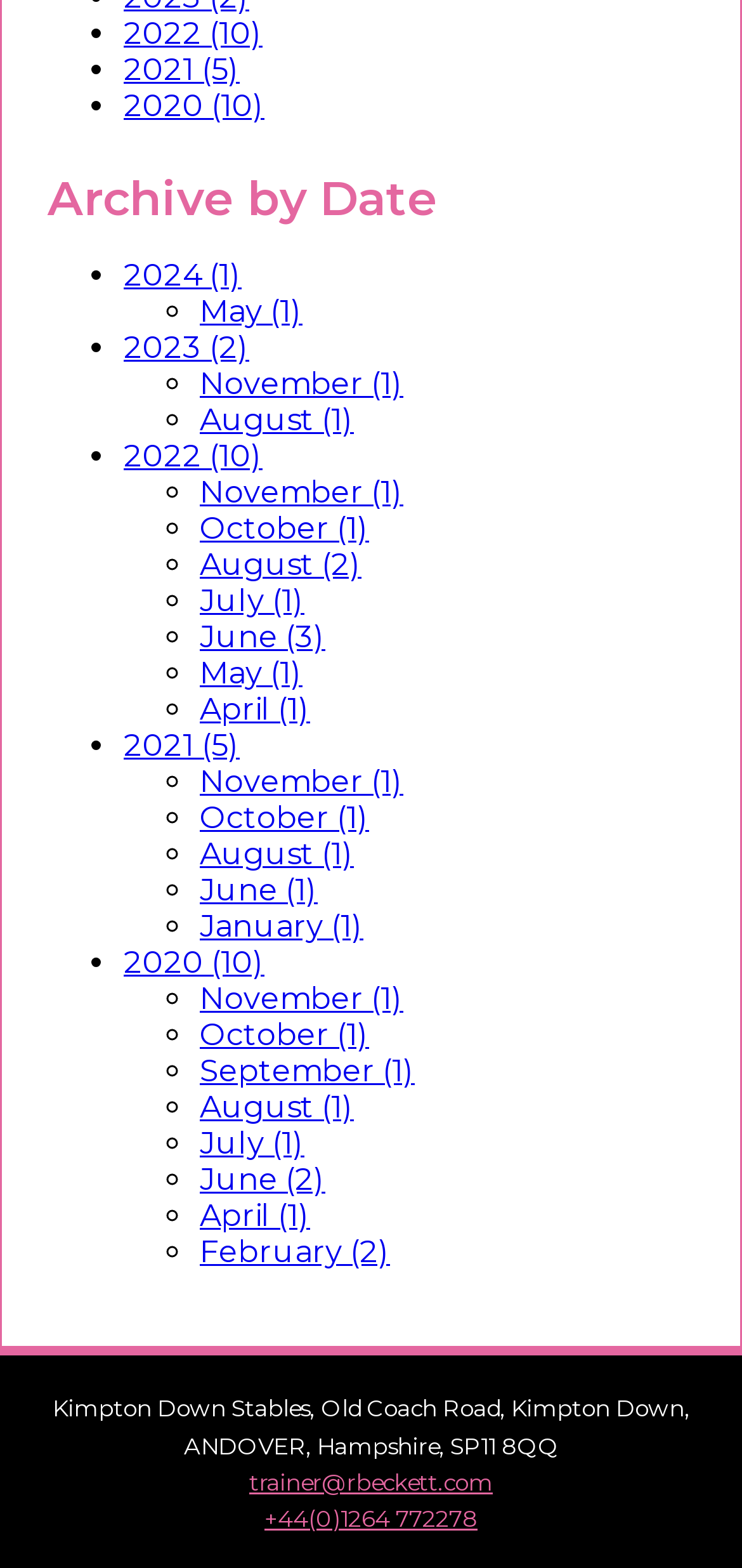Please determine the bounding box coordinates of the element to click in order to execute the following instruction: "Click on 2022 archive". The coordinates should be four float numbers between 0 and 1, specified as [left, top, right, bottom].

[0.167, 0.01, 0.354, 0.033]